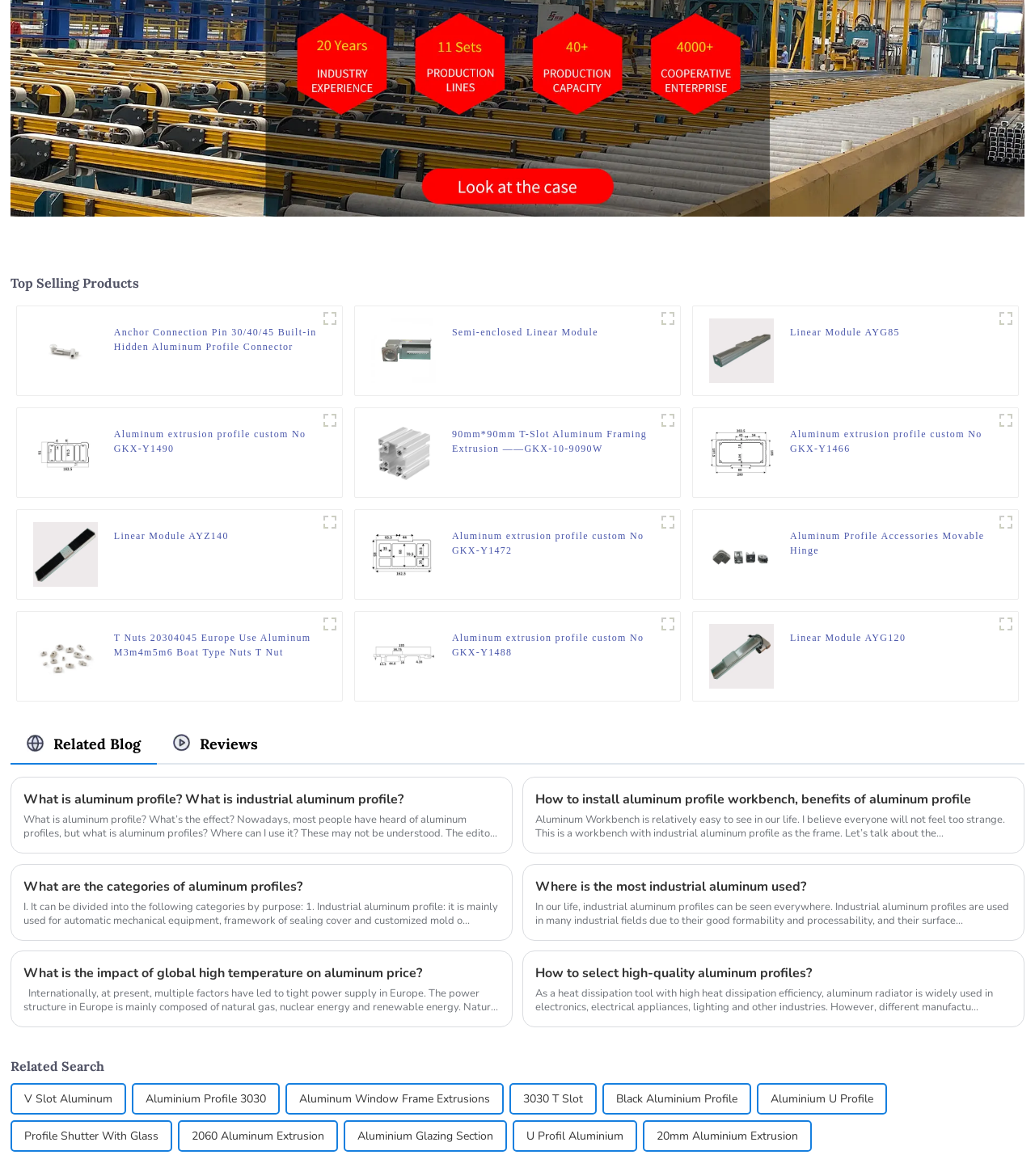Could you highlight the region that needs to be clicked to execute the instruction: "Check the 'Linear Module AYG85' product"?

[0.763, 0.276, 0.869, 0.301]